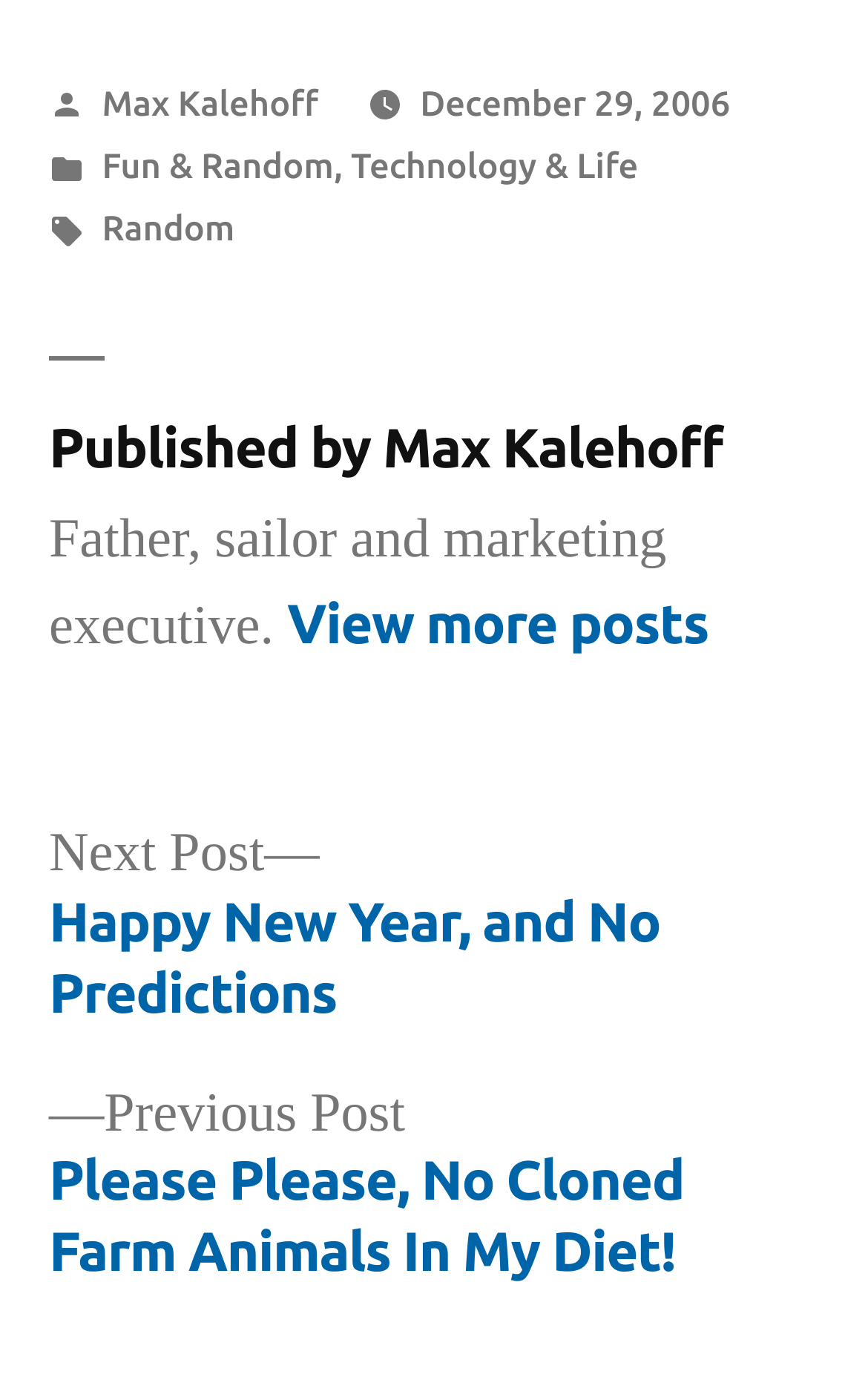Using the webpage screenshot and the element description View more posts, determine the bounding box coordinates. Specify the coordinates in the format (top-left x, top-left y, bottom-right x, bottom-right y) with values ranging from 0 to 1.

[0.331, 0.424, 0.816, 0.471]